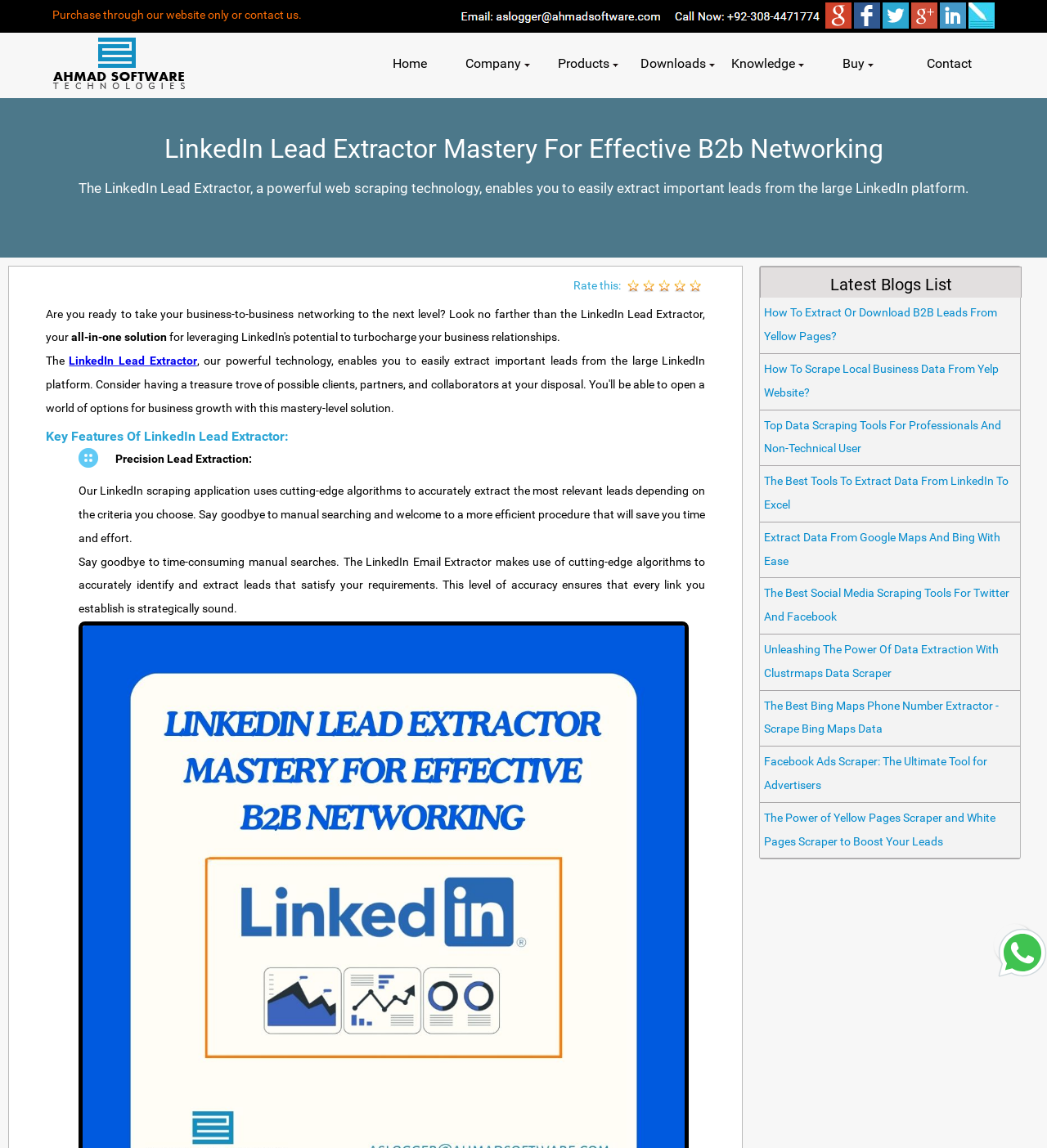Please examine the image and provide a detailed answer to the question: What is the company logo displayed on the webpage?

The company logo displayed on the webpage is the Ahmad Software Technologies Logo, which is an image element located at the top-left corner of the webpage.